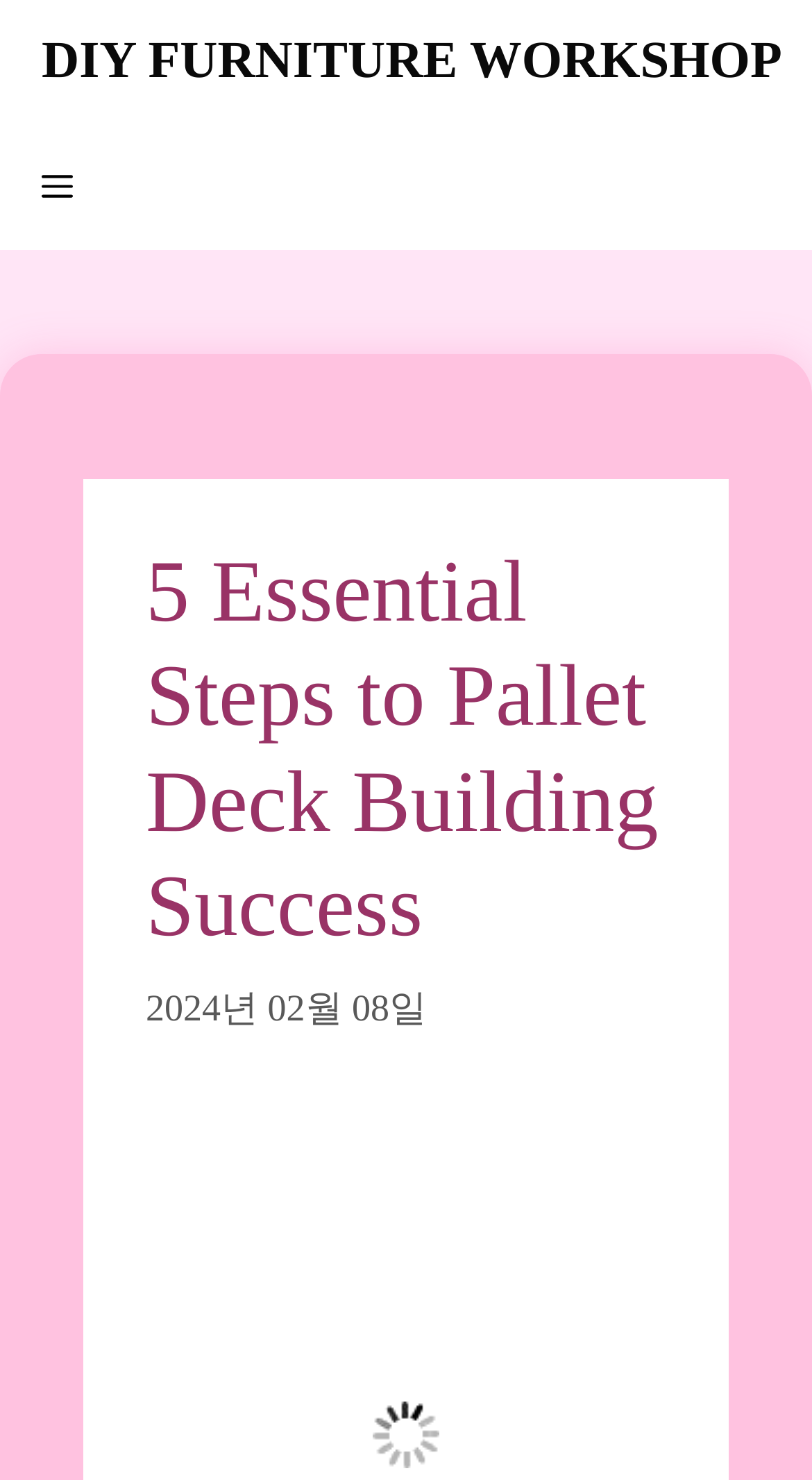Please answer the following question using a single word or phrase: 
What type of workshop is mentioned in the link?

DIY FURNITURE WORKSHOP